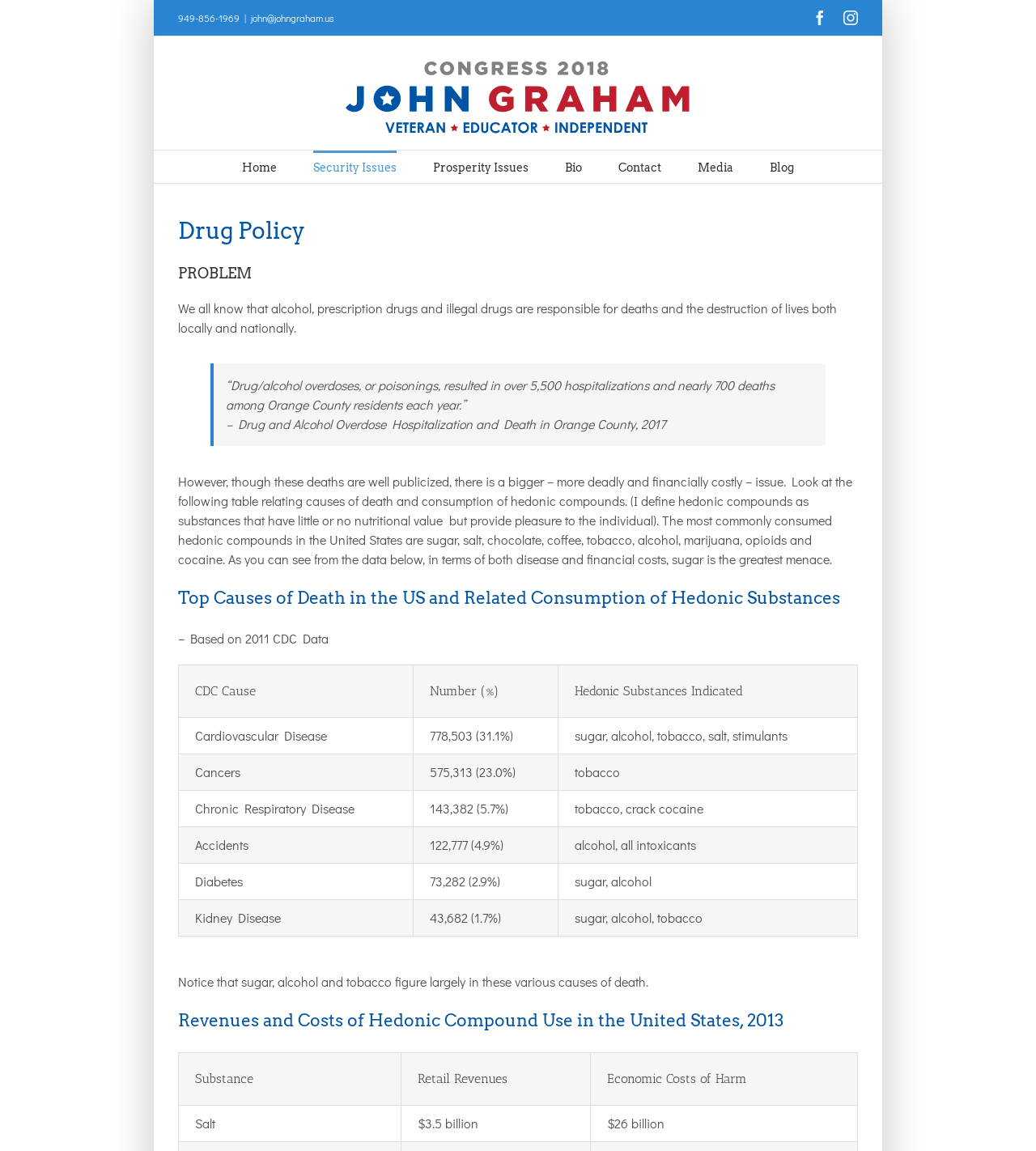Utilize the details in the image to thoroughly answer the following question: What is the main issue discussed on this webpage?

I determined the main issue by looking at the headings on the webpage, and I saw that the first heading is 'Drug Policy', which suggests that it is the main topic of discussion.